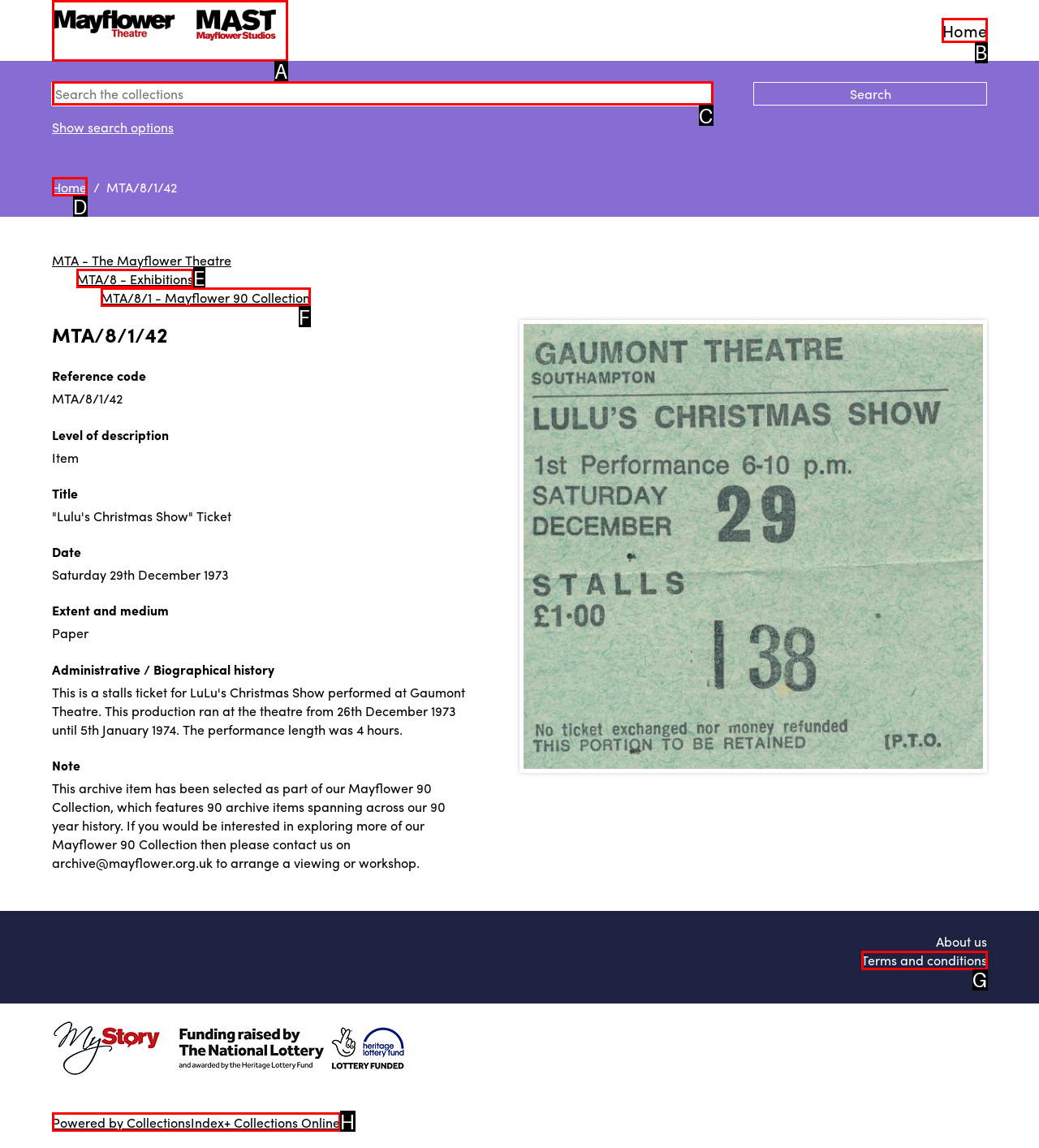Given the task: Go to Home, tell me which HTML element to click on.
Answer with the letter of the correct option from the given choices.

B